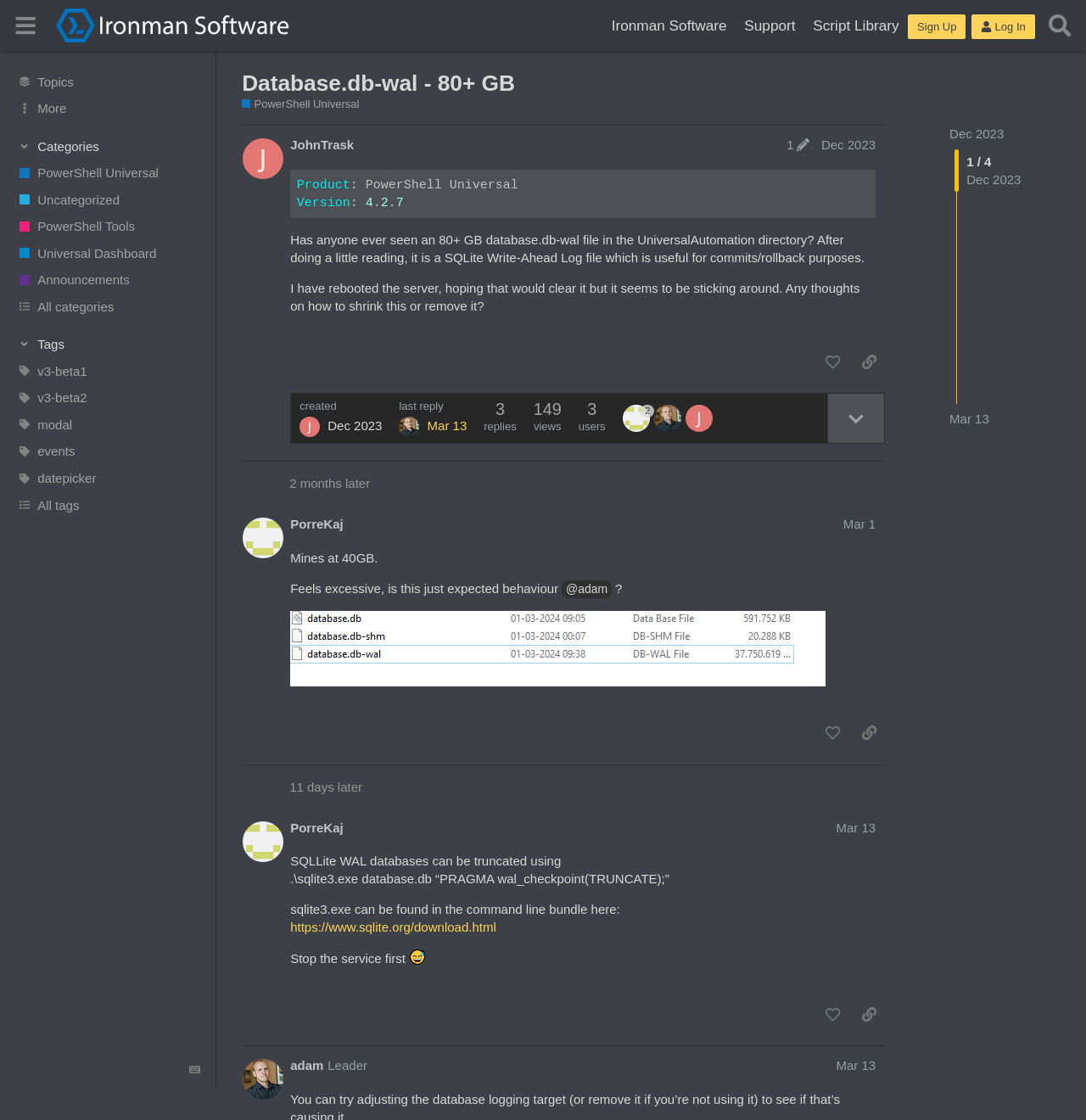Provide your answer in one word or a succinct phrase for the question: 
What is the name of the software forum?

Ironman Software Forums